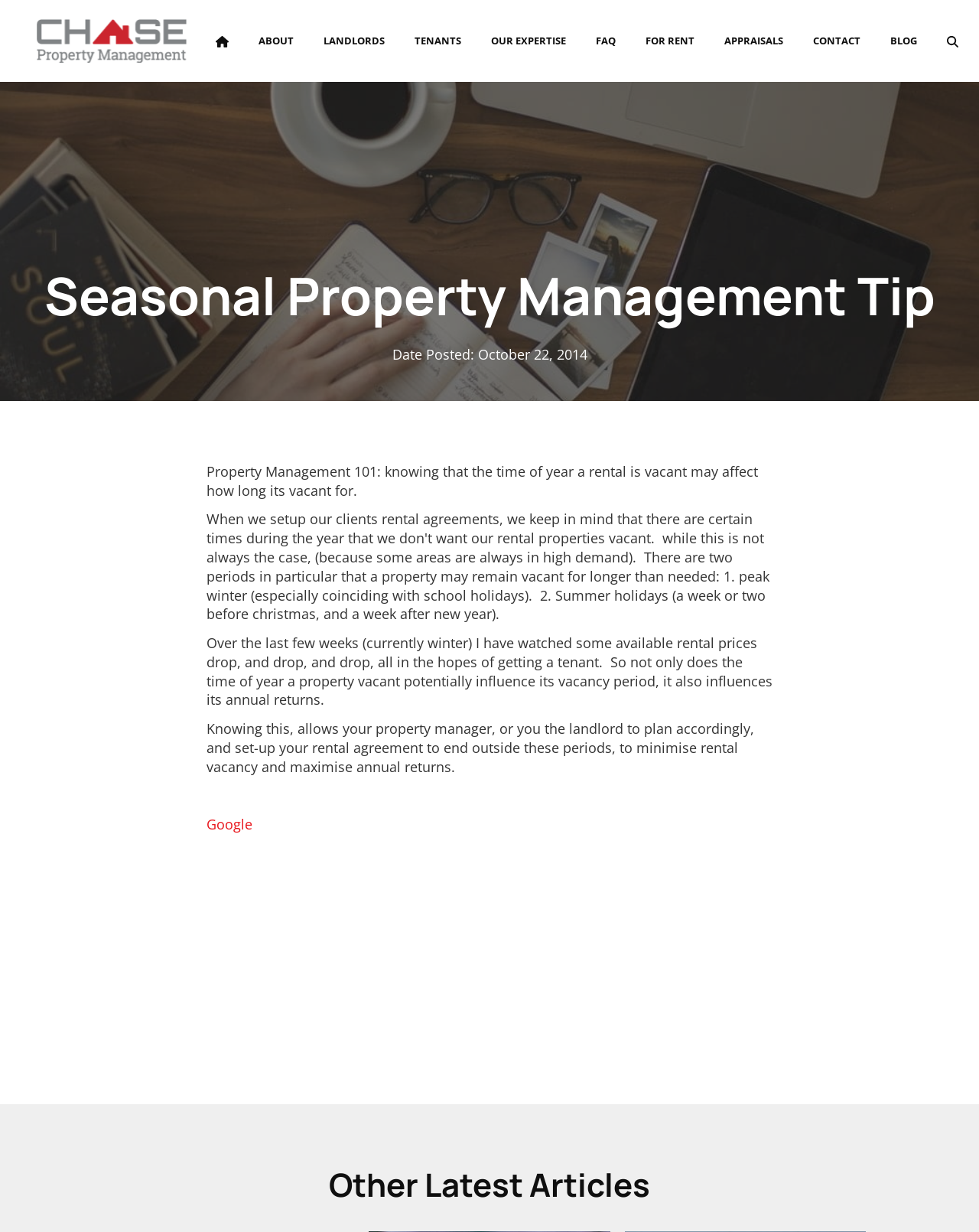Determine the bounding box coordinates of the region to click in order to accomplish the following instruction: "View the ABOUT page". Provide the coordinates as four float numbers between 0 and 1, specifically [left, top, right, bottom].

[0.248, 0.017, 0.315, 0.049]